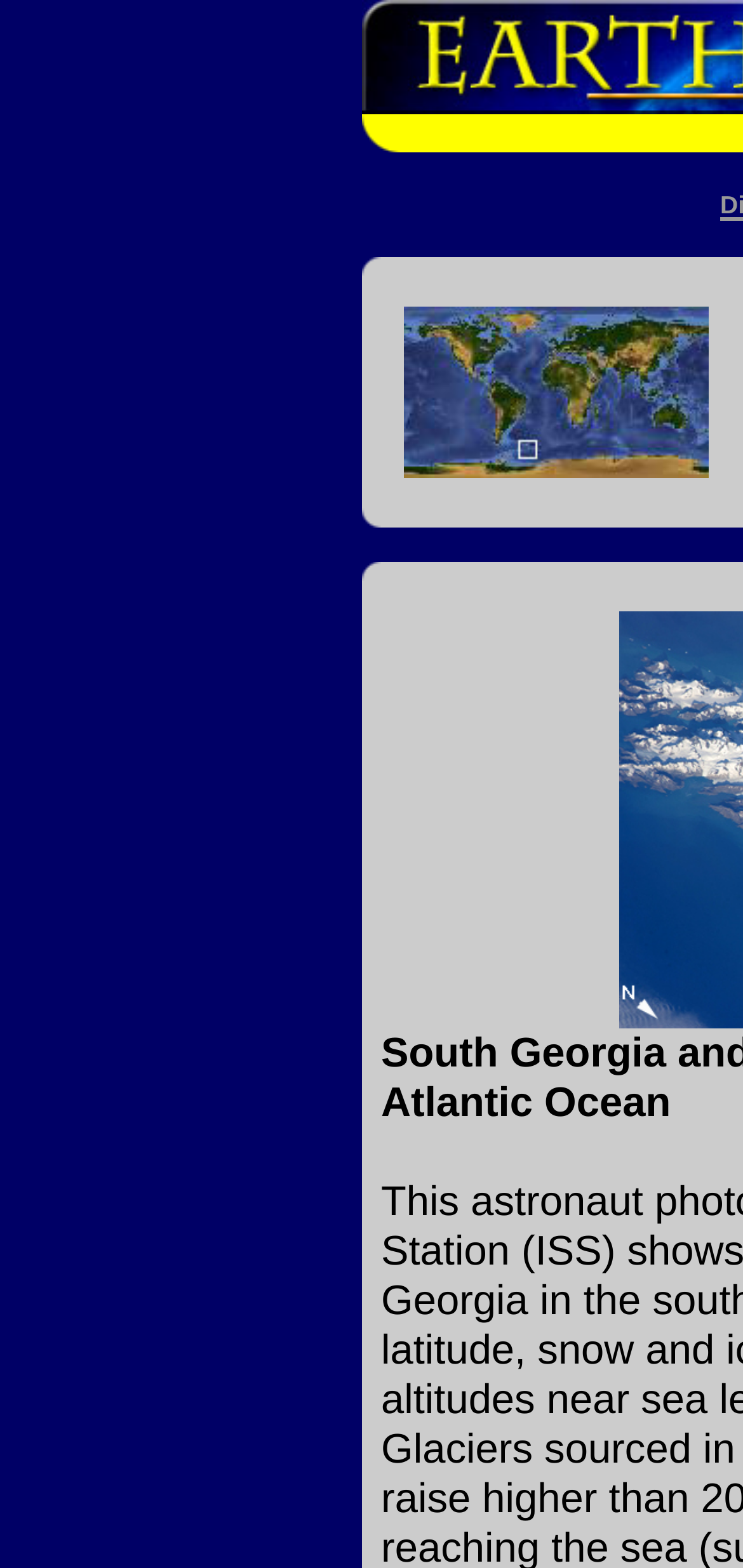What is the main theme of the webpage?
From the details in the image, provide a complete and detailed answer to the question.

The main theme of the webpage is related to space, as indicated by the logo 'Earth from Space' and the images of geographic locations, suggesting that the webpage is about space-related information or images.